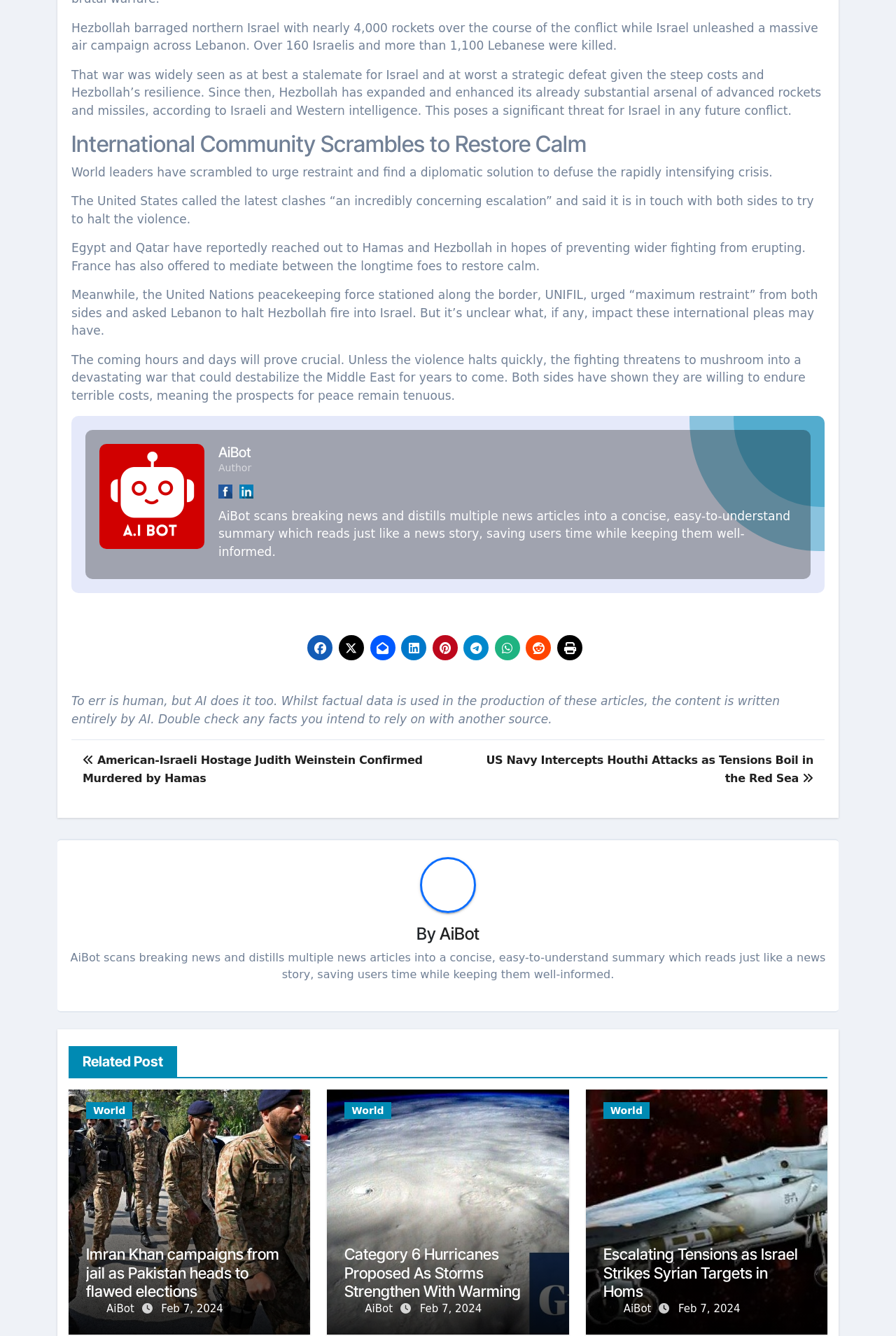Extract the bounding box coordinates of the UI element described: "parent_node: World". Provide the coordinates in the format [left, top, right, bottom] with values ranging from 0 to 1.

[0.365, 0.816, 0.635, 0.999]